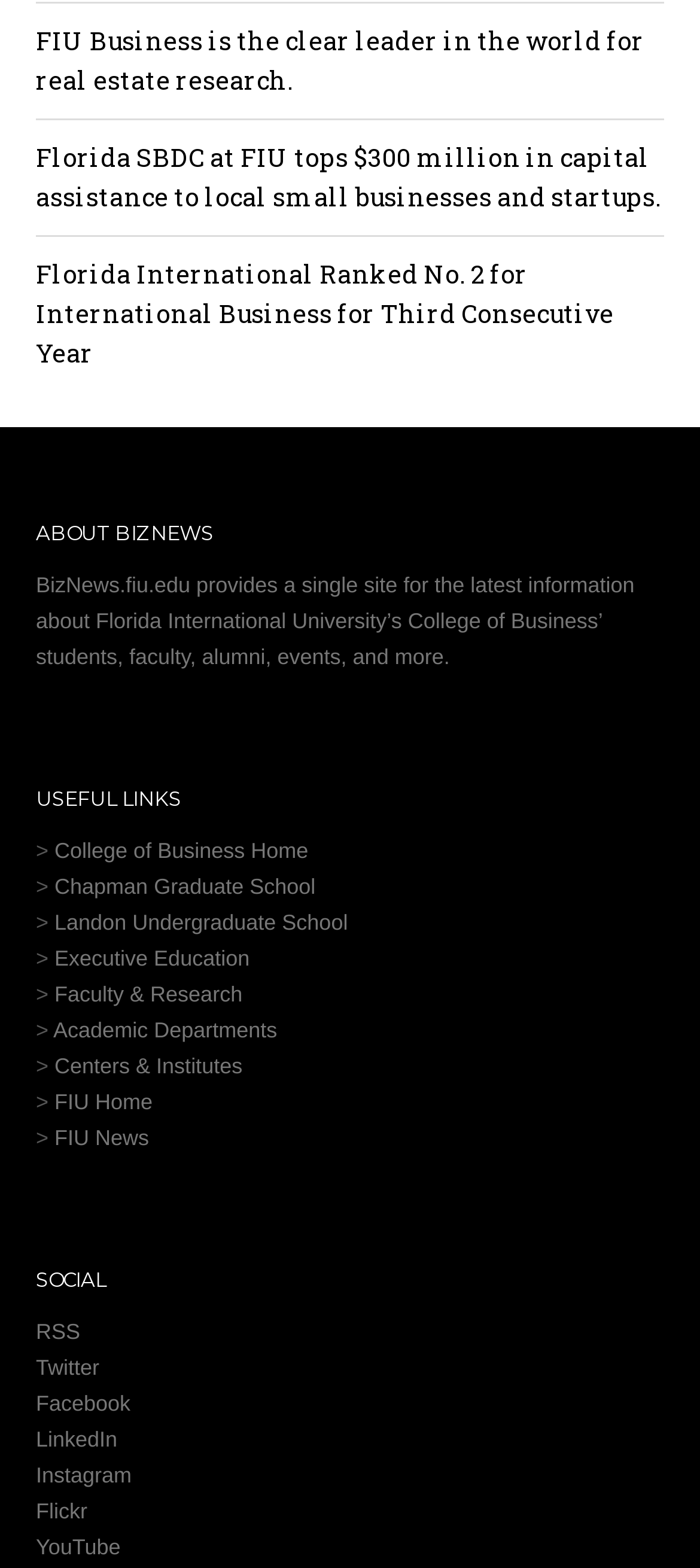What is the title of the third article?
Please provide an in-depth and detailed response to the question.

The third article has a heading with the title 'Florida International Ranked No. 2 for International Business for Third Consecutive Year', which suggests that this is the title of the article.